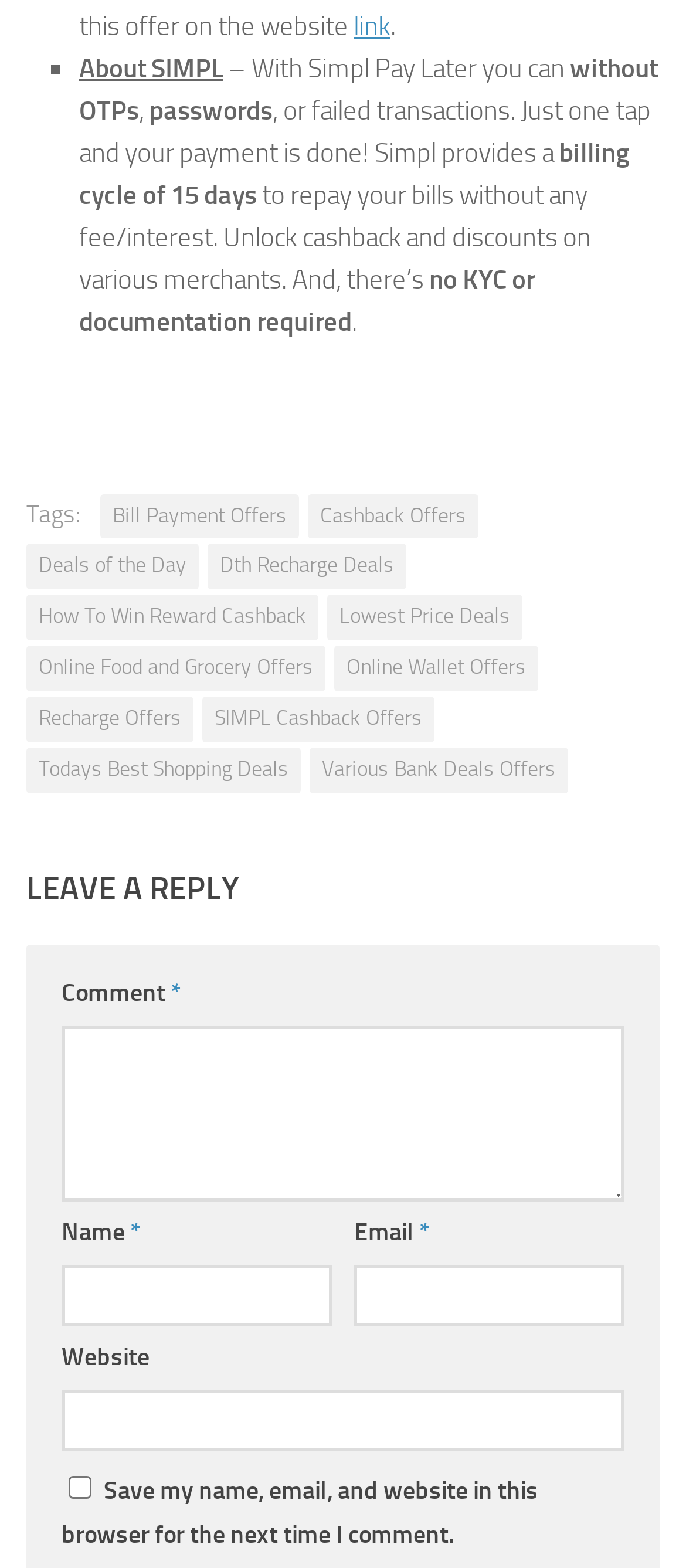Give a one-word or one-phrase response to the question: 
What type of offers are available on the webpage?

Cashback, Bill Payment, Recharge